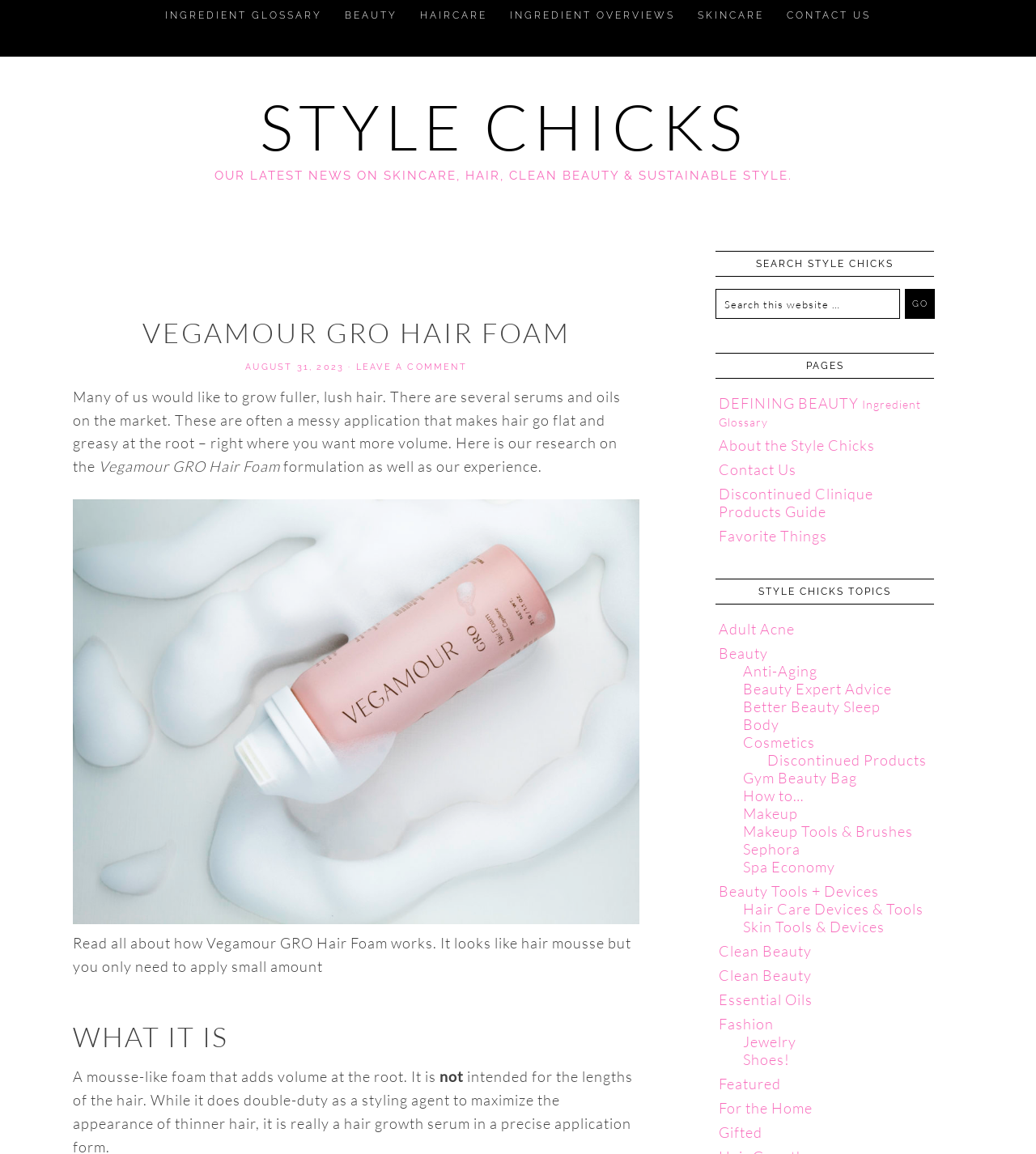What is the date of the latest news? Look at the image and give a one-word or short phrase answer.

AUGUST 31, 2023